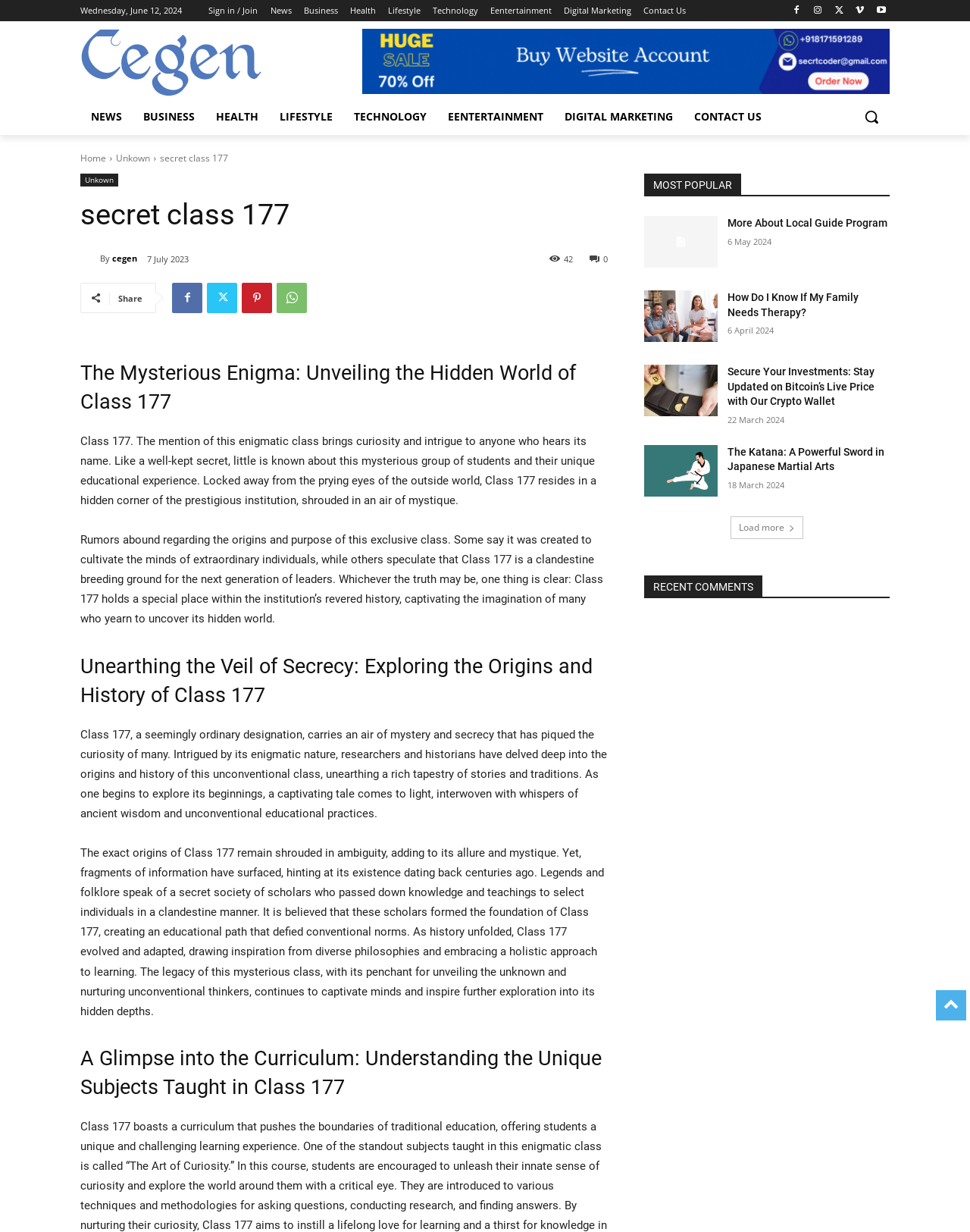What is the title of the first heading in the article?
Use the information from the screenshot to give a comprehensive response to the question.

I looked at the article content and found the first heading element, which has the text 'The Mysterious Enigma: Unveiling the Hidden World of Class 177'.